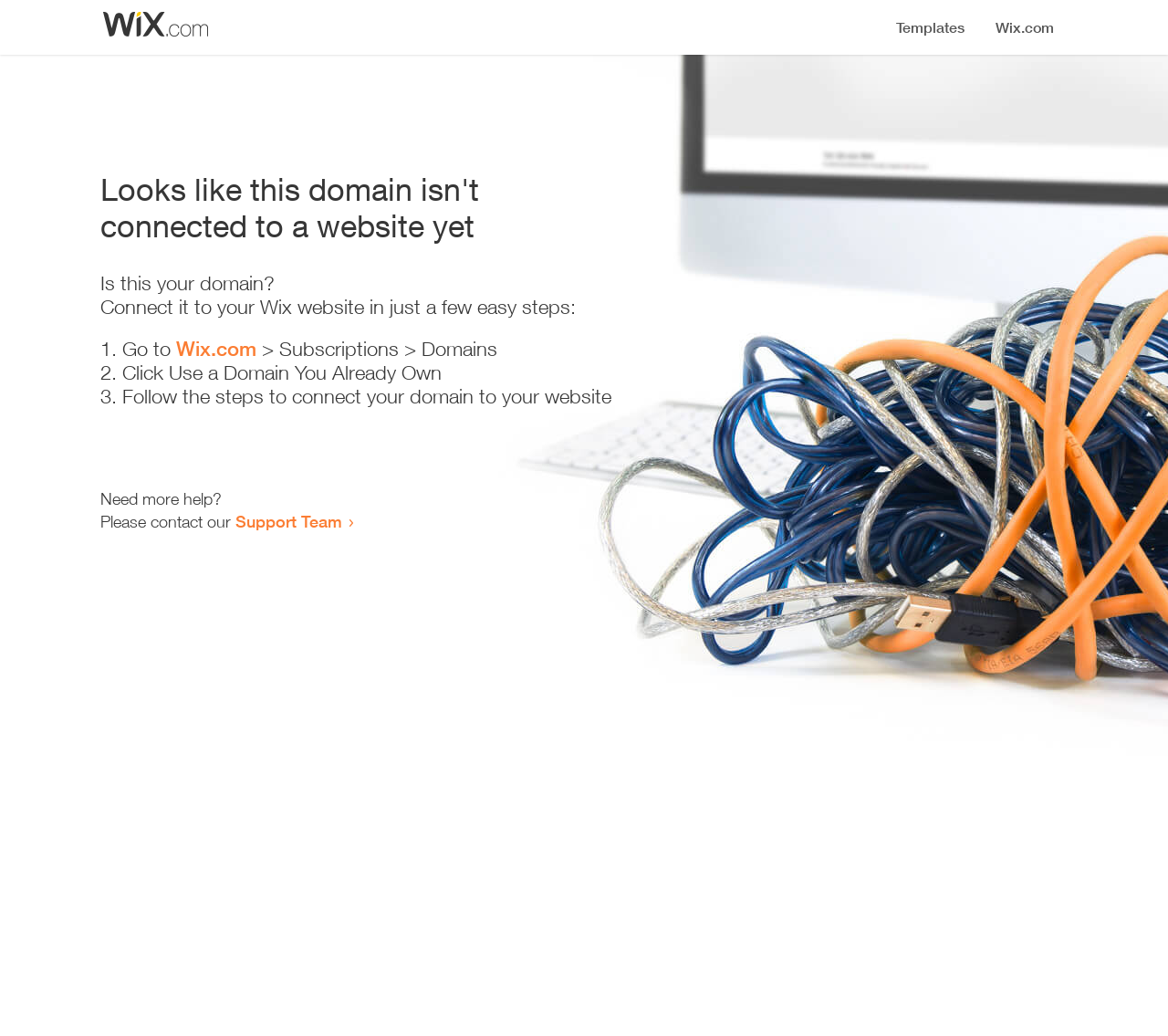Please answer the following question as detailed as possible based on the image: 
What is the purpose of the webpage?

The webpage provides instructions and guidance on how to connect a domain to a website, suggesting that the purpose of the webpage is to facilitate this process for users.